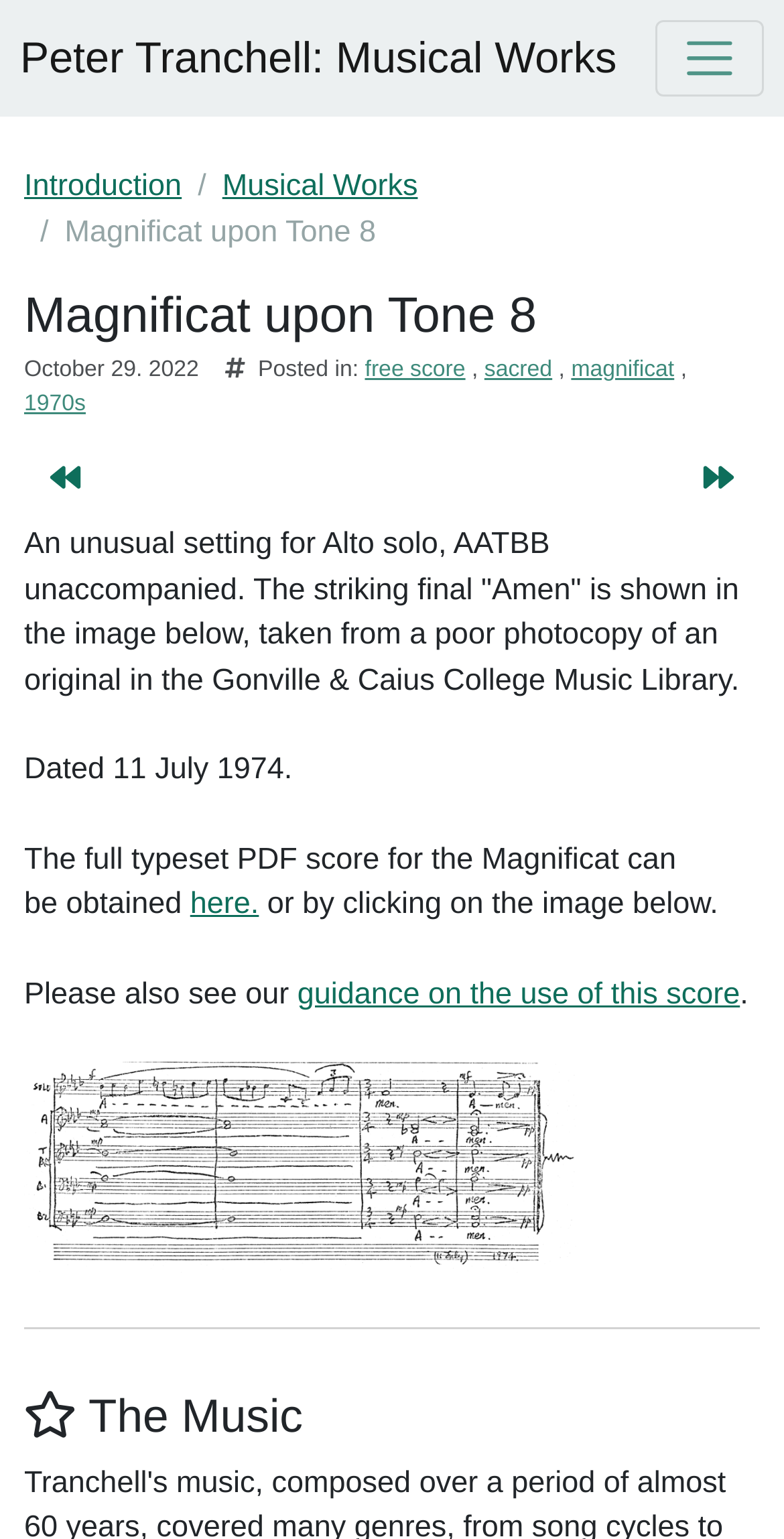Determine the bounding box coordinates of the region I should click to achieve the following instruction: "Go to 'Introduction'". Ensure the bounding box coordinates are four float numbers between 0 and 1, i.e., [left, top, right, bottom].

[0.031, 0.11, 0.232, 0.132]